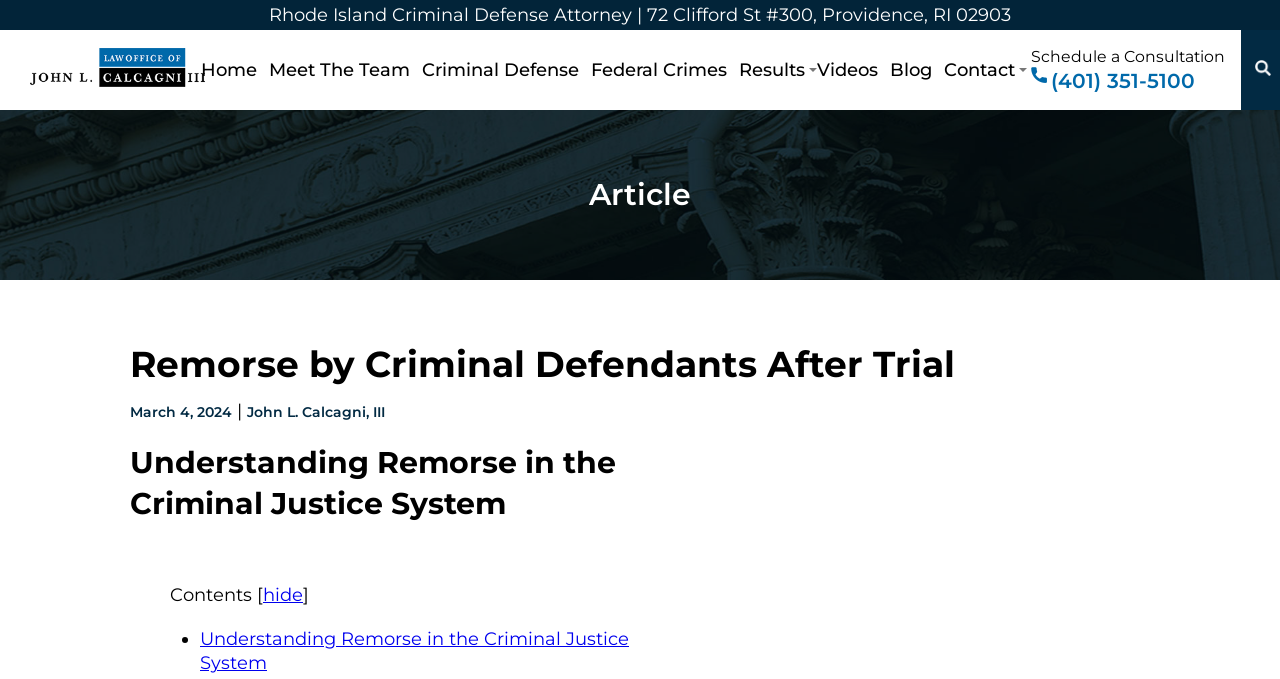Bounding box coordinates are specified in the format (top-left x, top-left y, bottom-right x, bottom-right y). All values are floating point numbers bounded between 0 and 1. Please provide the bounding box coordinate of the region this sentence describes: Criminal Defense

[0.329, 0.087, 0.452, 0.12]